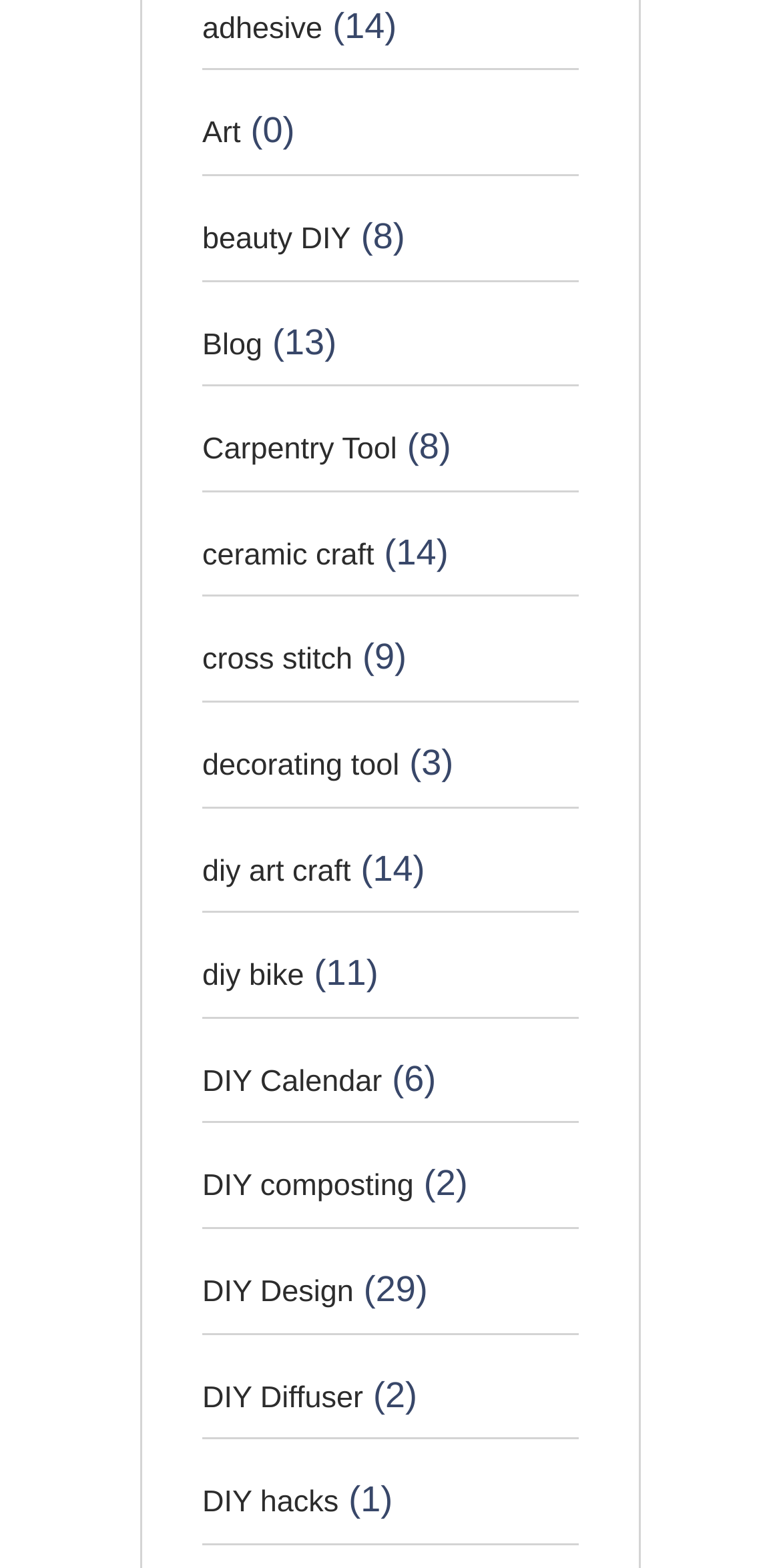What is the last DIY craft listed on this webpage?
Look at the image and answer with only one word or phrase.

DIY hacks